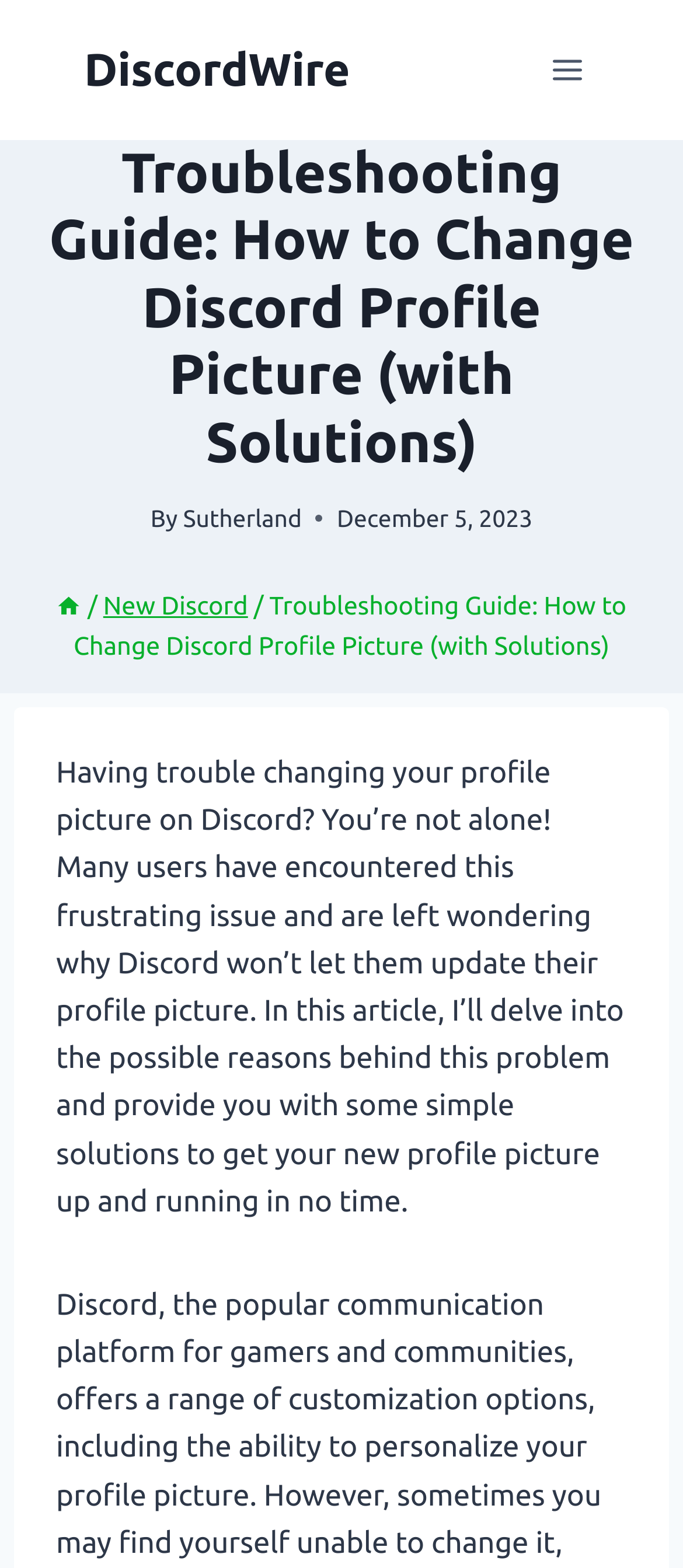Generate a thorough caption detailing the webpage content.

The webpage is a troubleshooting guide that focuses on resolving issues with changing profile pictures on Discord. At the top left of the page, there is a link to "DiscordWire" and a button to "Open menu" on the top right. The main title of the guide, "Troubleshooting Guide: How to Change Discord Profile Picture (with Solutions)", is prominently displayed below the top navigation bar.

Below the title, the author's name, "Sutherland", is mentioned, along with the date "December 5, 2023". A navigation section, labeled as "Breadcrumbs", is located below the author information, containing links to "Home" and "New Discord", separated by a slash.

The main content of the guide starts with a paragraph that explains the problem of not being able to change a Discord profile picture, and assures the reader that they are not alone in experiencing this issue. The text then promises to provide possible reasons and simple solutions to resolve the problem. This paragraph is positioned below the navigation section and takes up a significant portion of the page.